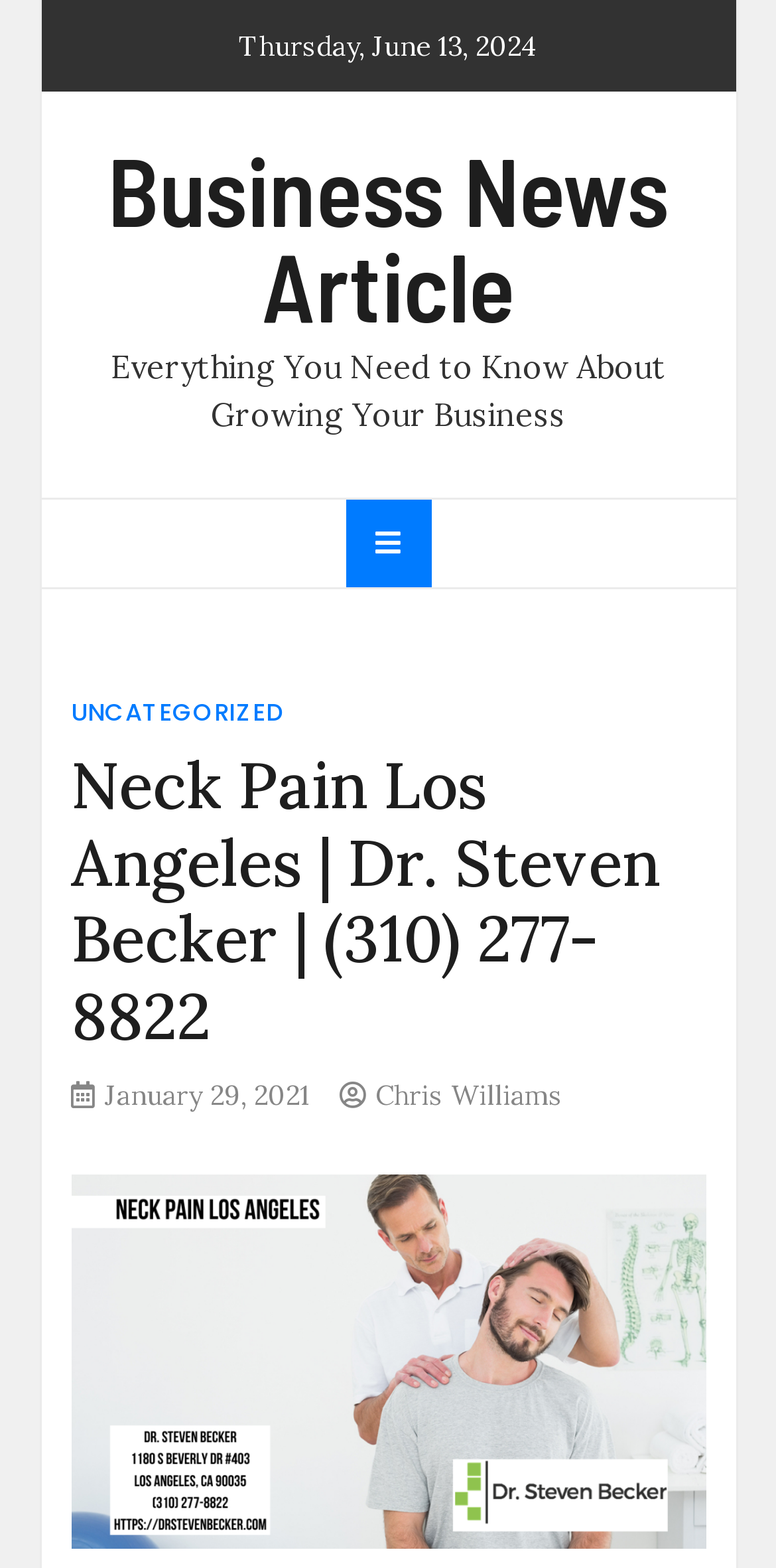Respond with a single word or short phrase to the following question: 
What is the category of the article?

UNCATEGORIZED